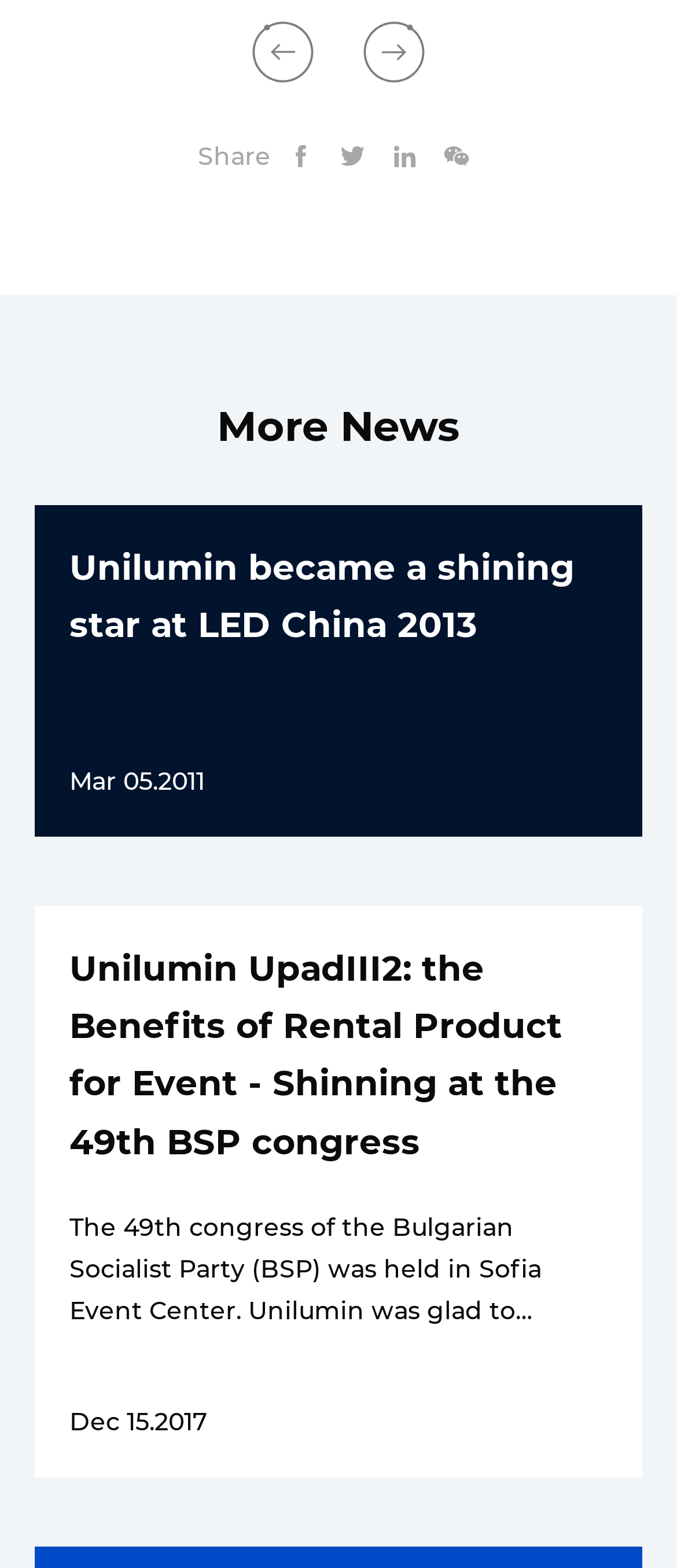Respond with a single word or short phrase to the following question: 
How many social media sharing options are available?

5